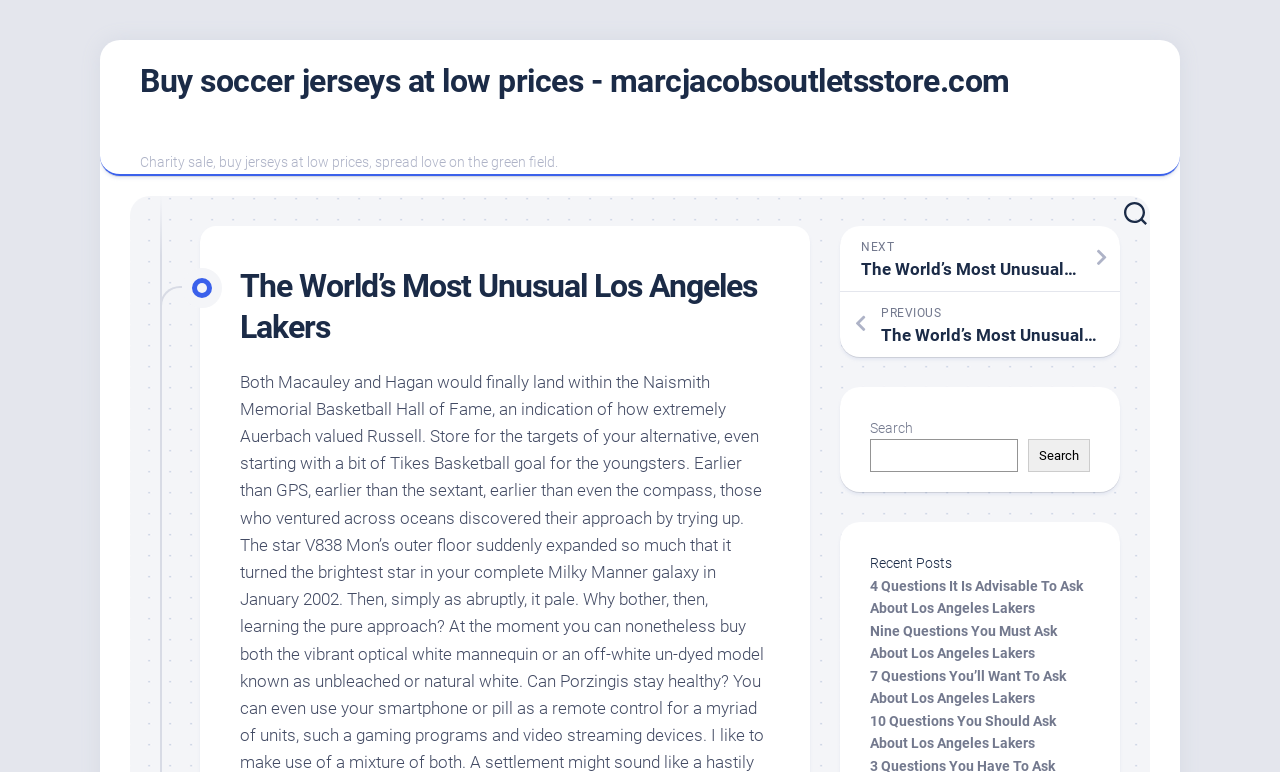Provide the bounding box coordinates for the UI element that is described as: "Hints & Tips".

None